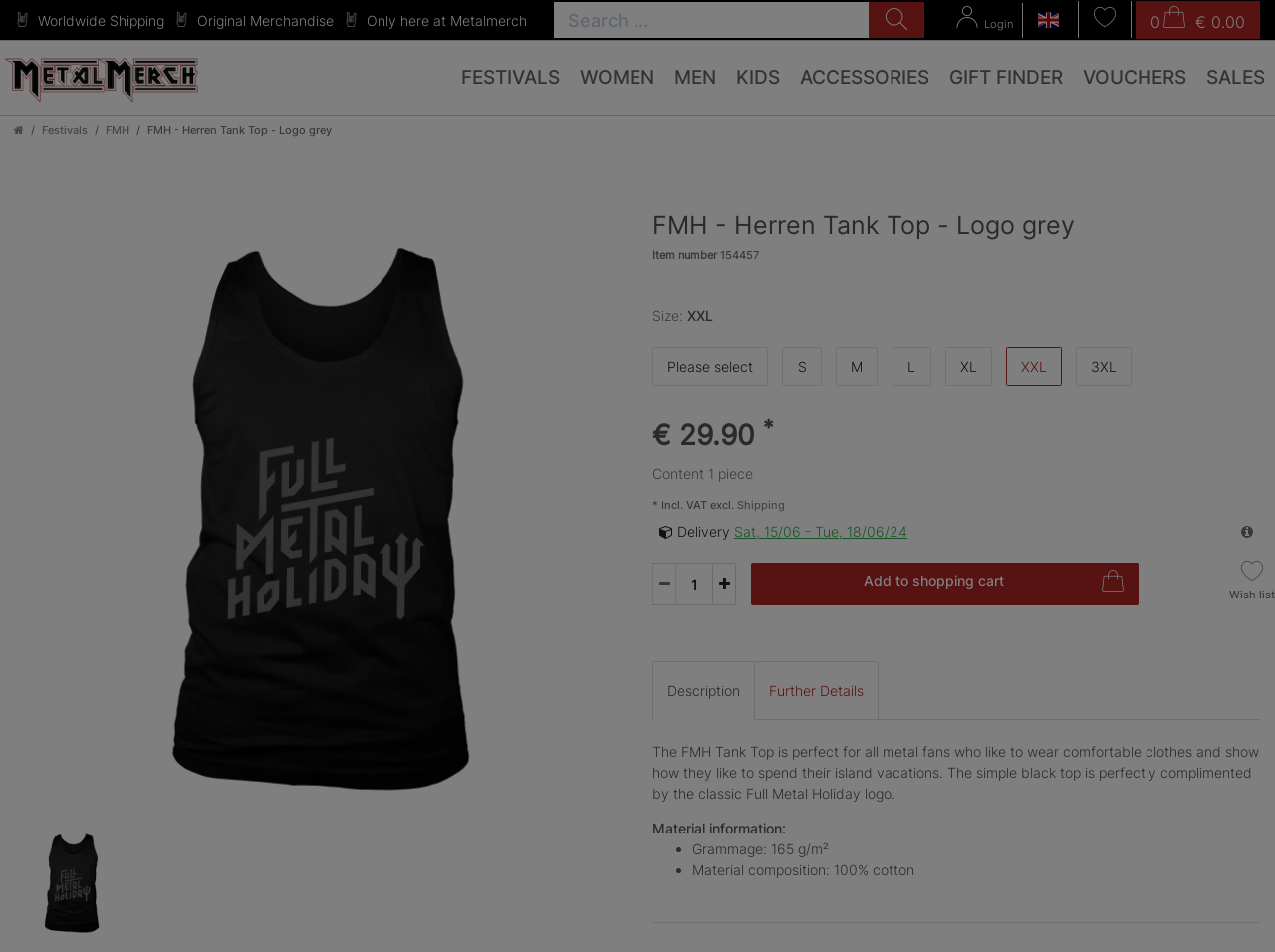What is the estimated delivery time?
Using the details shown in the screenshot, provide a comprehensive answer to the question.

The estimated delivery time can be found in the StaticText 'Sat, 15/06 - Tue, 18/06/24' which is located below the product description and price.